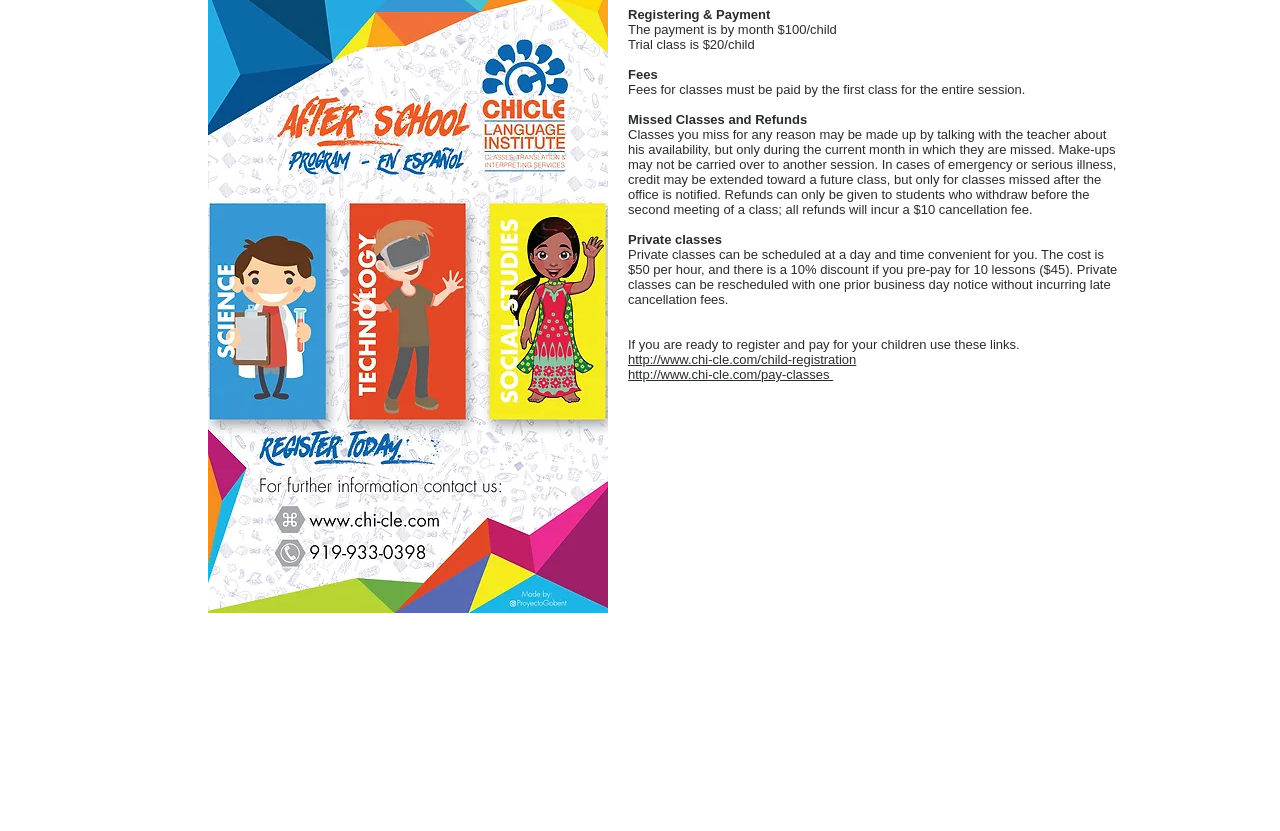Please give a succinct answer using a single word or phrase:
Can make-ups be carried over to another session?

No